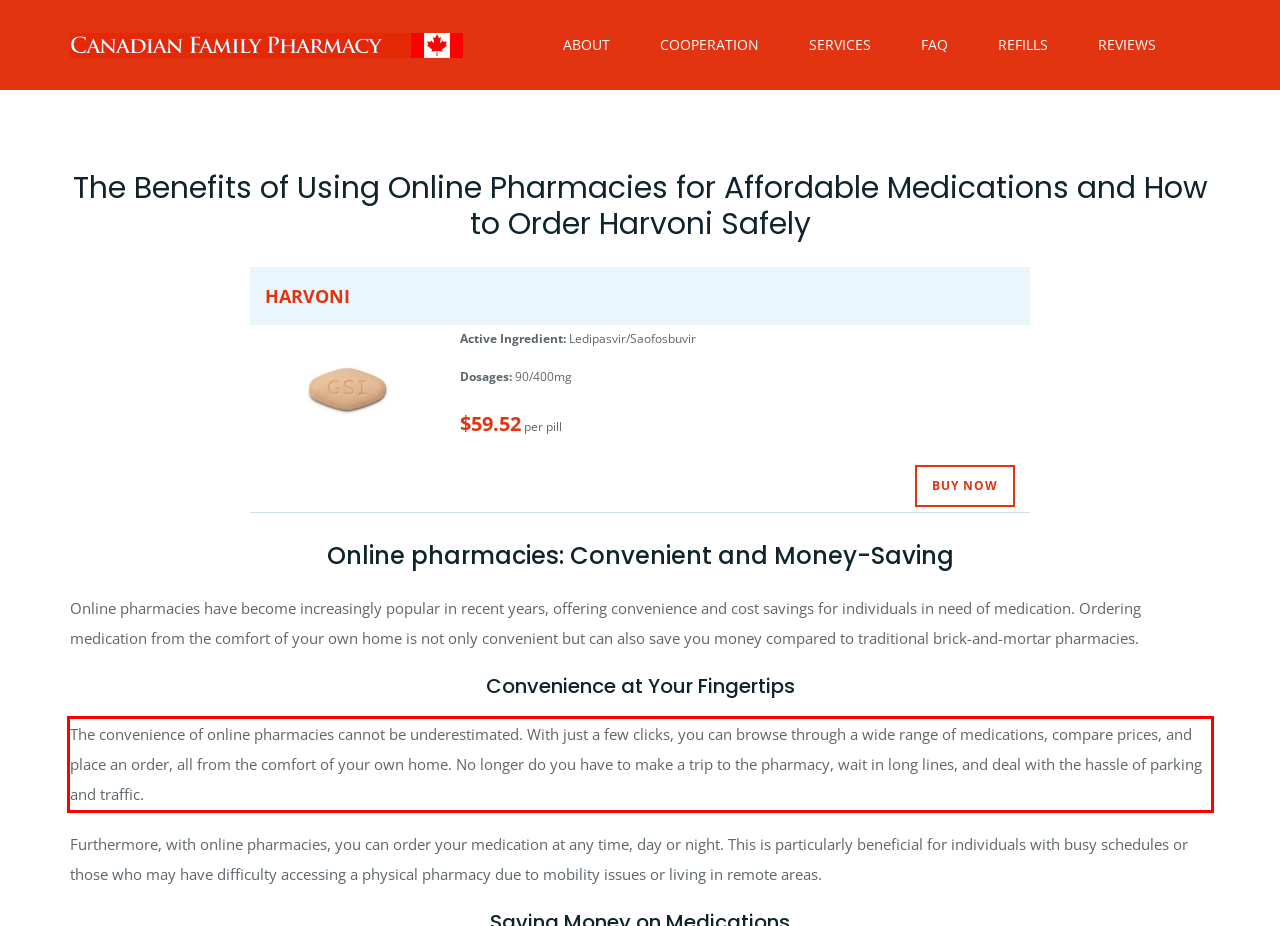Review the screenshot of the webpage and recognize the text inside the red rectangle bounding box. Provide the extracted text content.

The convenience of online pharmacies cannot be underestimated. With just a few clicks, you can browse through a wide range of medications, compare prices, and place an order, all from the comfort of your own home. No longer do you have to make a trip to the pharmacy, wait in long lines, and deal with the hassle of parking and traffic.